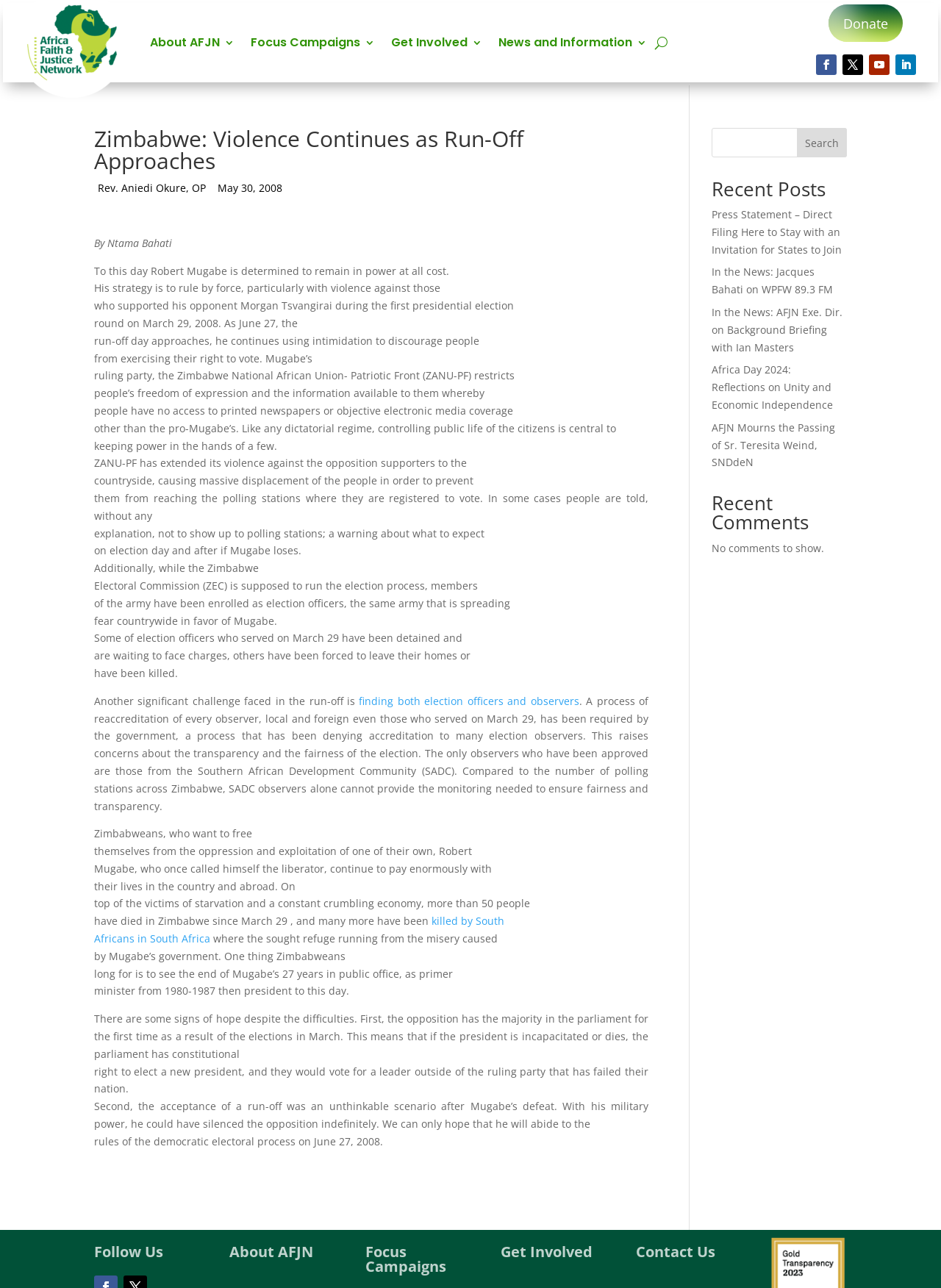Extract the bounding box coordinates of the UI element described by: "News and Information". The coordinates should include four float numbers ranging from 0 to 1, e.g., [left, top, right, bottom].

[0.53, 0.029, 0.688, 0.042]